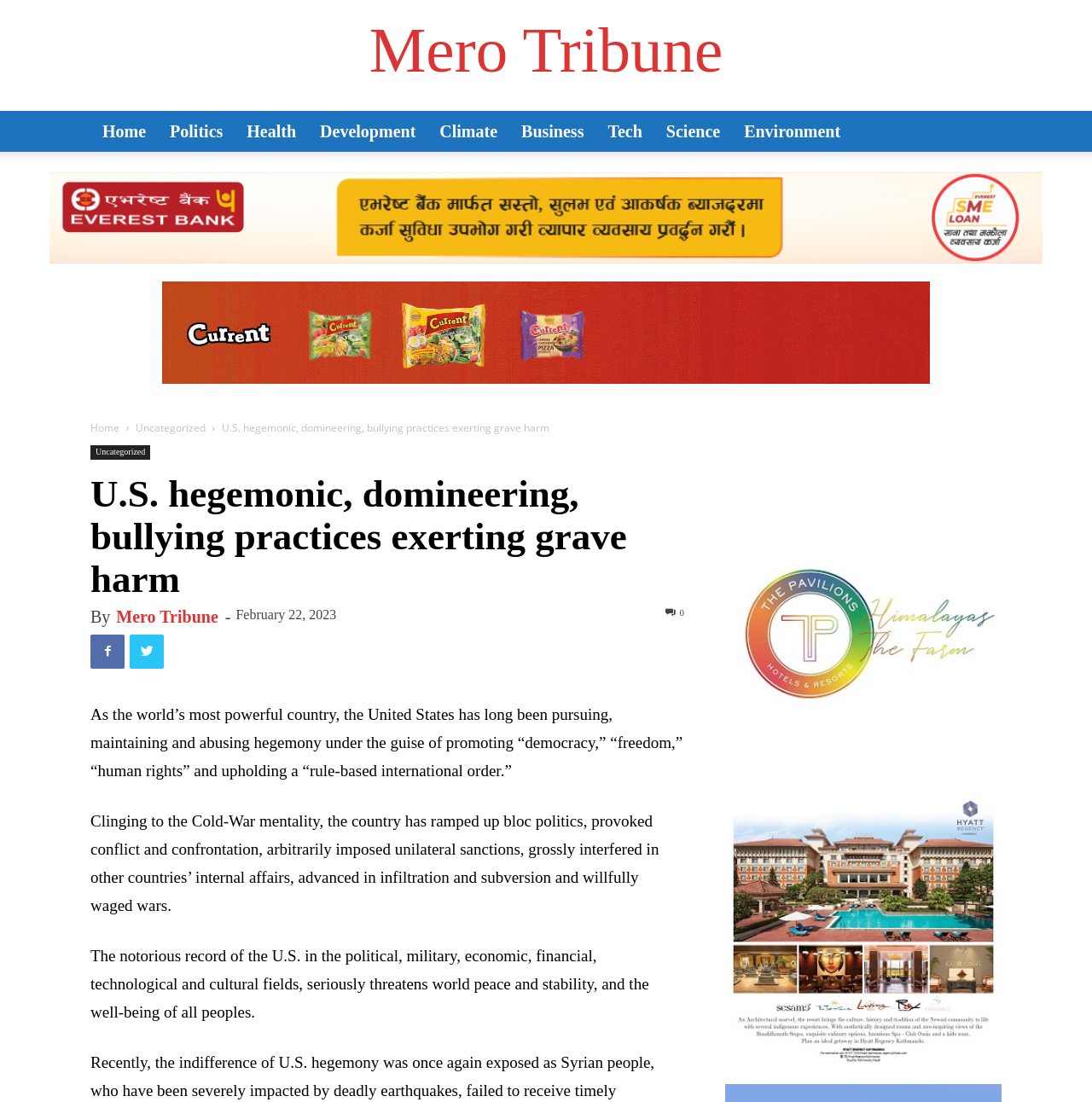Provide the bounding box coordinates of the HTML element described as: "WWW,". The bounding box coordinates should be four float numbers between 0 and 1, i.e., [left, top, right, bottom].

None